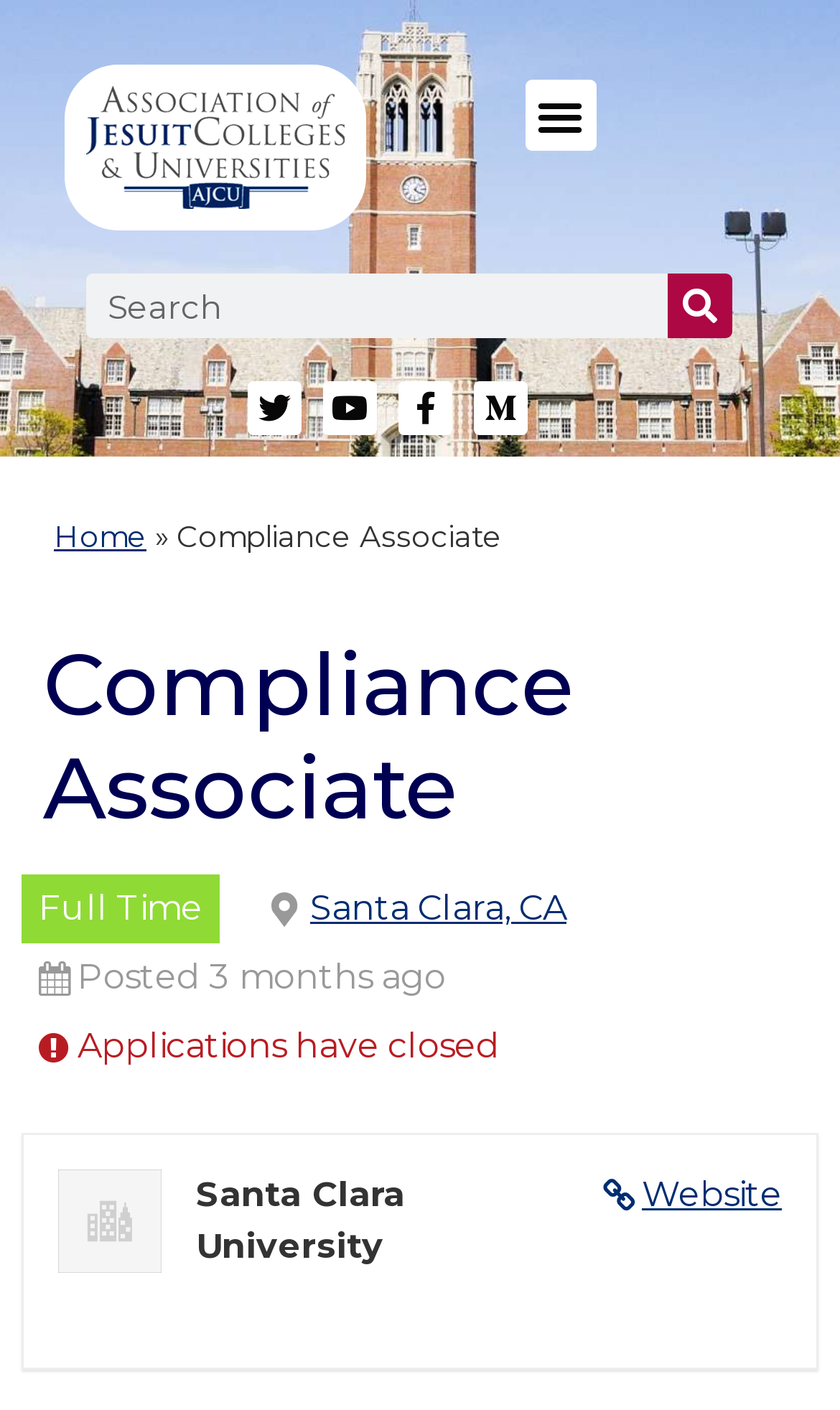Determine the bounding box coordinates for the area that should be clicked to carry out the following instruction: "Go to the home page".

[0.064, 0.369, 0.174, 0.393]